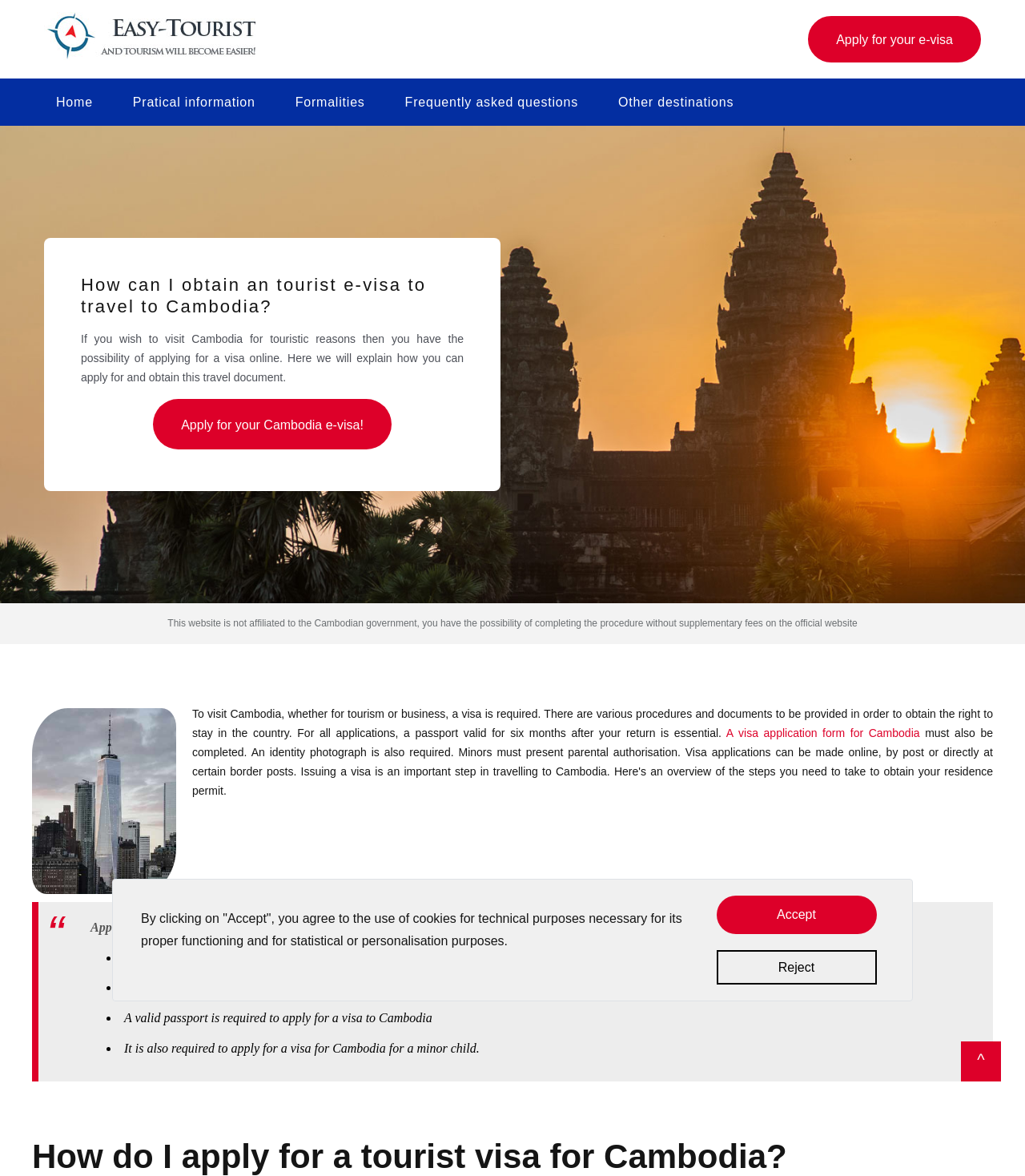Give a one-word or short-phrase answer to the following question: 
Is a visa required for a minor child?

Yes